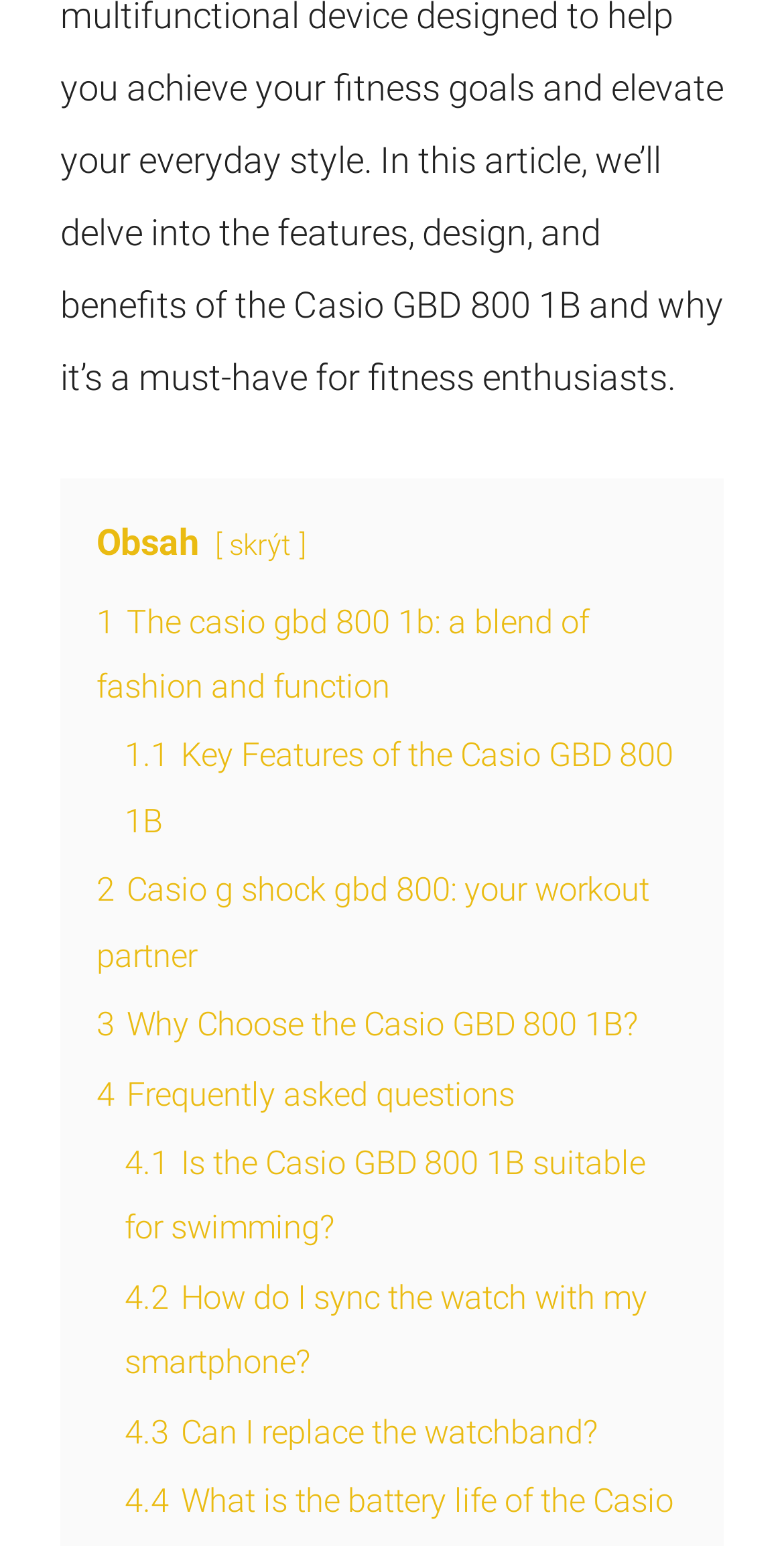Identify the bounding box coordinates of the region that needs to be clicked to carry out this instruction: "Read about why to choose the Casio GBD 800 1B". Provide these coordinates as four float numbers ranging from 0 to 1, i.e., [left, top, right, bottom].

[0.123, 0.65, 0.813, 0.675]